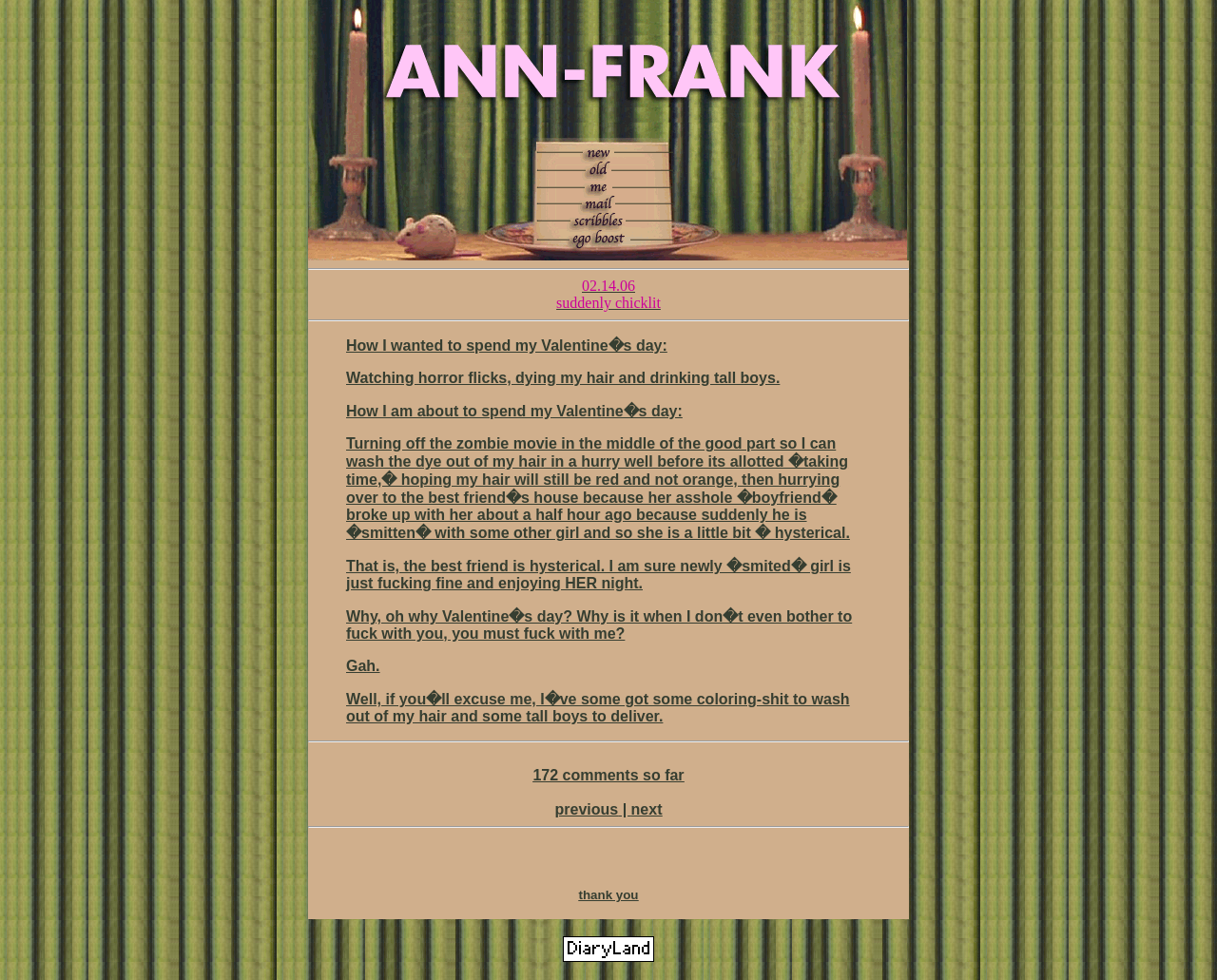Please give a one-word or short phrase response to the following question: 
What is the purpose of the link '172 comments so far'?

View comments